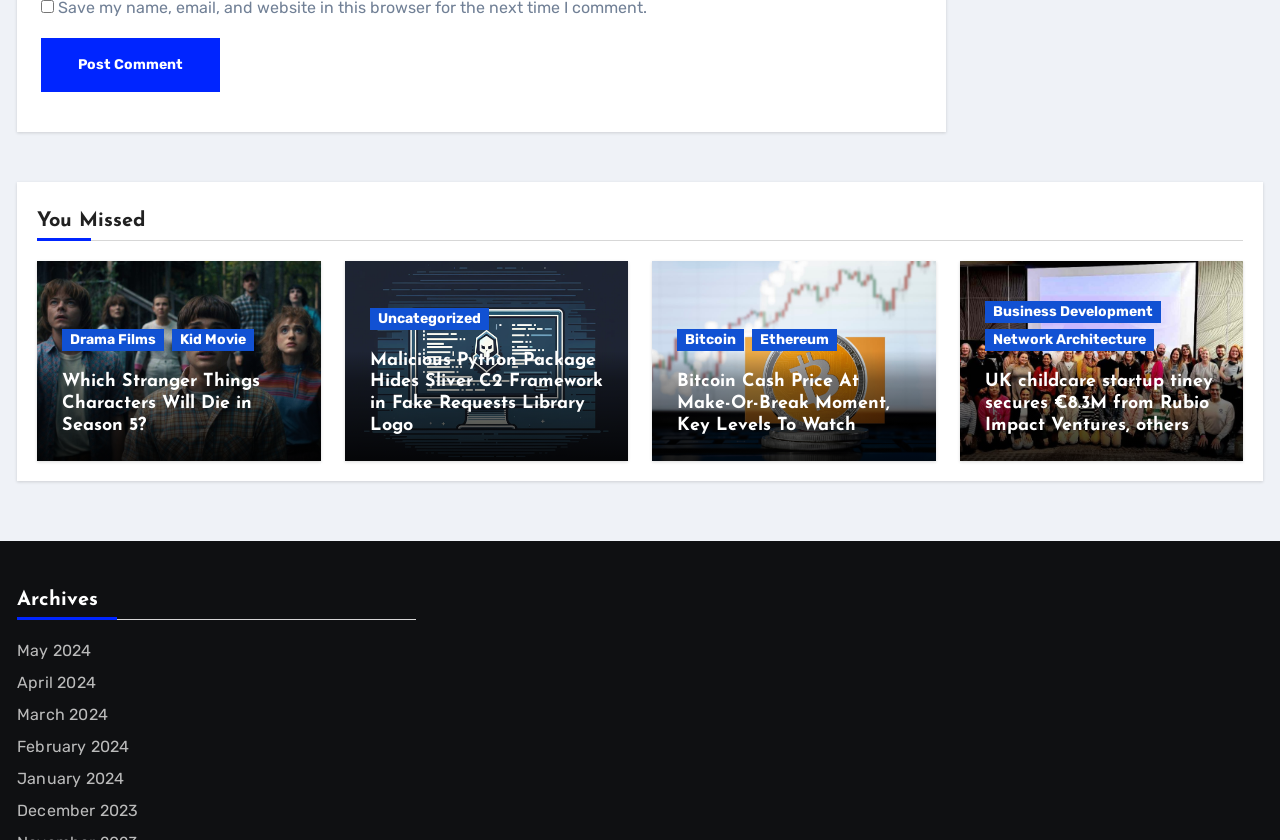What is the title of the last article?
Please look at the screenshot and answer using one word or phrase.

UK childcare startup tiney secures €8.3M from Rubio Impact Ventures, others